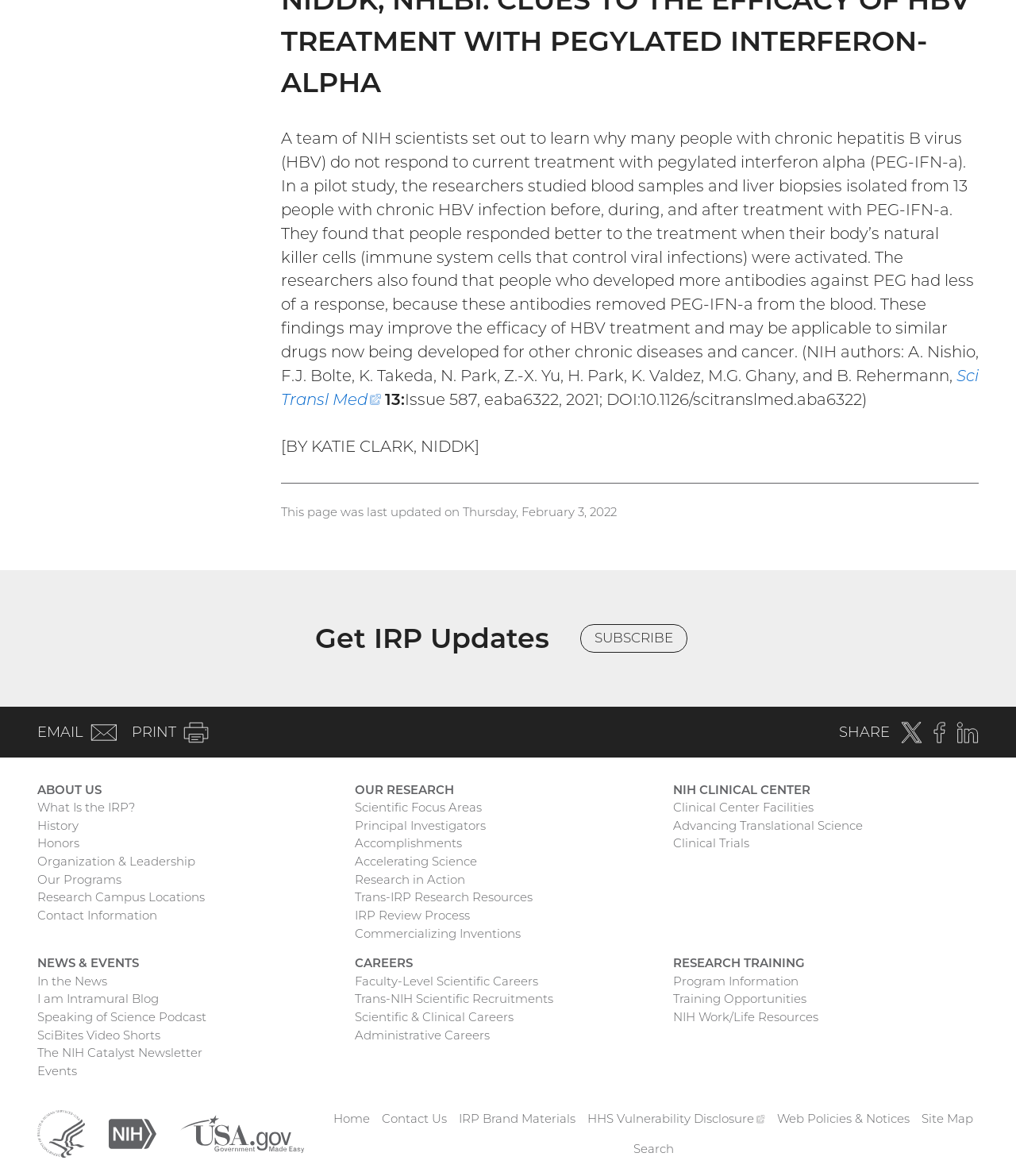Provide a one-word or one-phrase answer to the question:
What is the main topic of the webpage?

HBV treatment